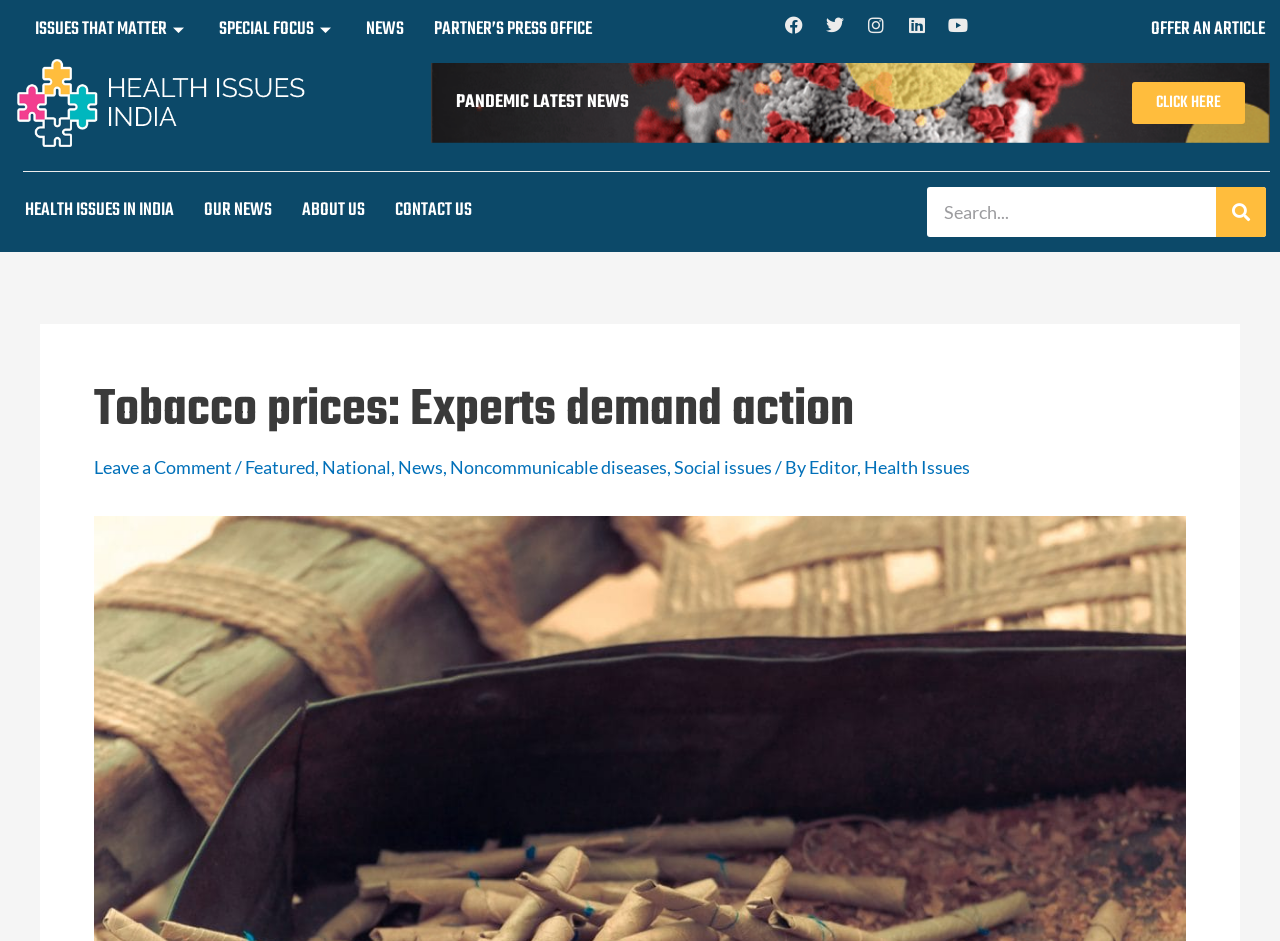Give a detailed explanation of the elements present on the webpage.

The webpage appears to be a news article or blog post about tobacco prices and experts' demands for action to reduce tobacco use in India. 

At the top of the page, there are four links: "ISSUES THAT MATTER", "SPECIAL FOCUS", "NEWS", and "PARTNER'S PRESS OFFICE", which are positioned horizontally and take up a small portion of the top section. 

Below these links, there is a heading "OFFER AN ARTICLE" with a link of the same name to its right. 

To the left of the page, there is a vertical menu with links to "HEALTH ISSUES IN INDIA", "OUR NEWS", "ABOUT US", and "CONTACT US". 

On the right side of the page, there is a search bar with a search button. 

The main content of the page is a news article with the title "Tobacco prices: Experts demand action". Below the title, there are links to "Leave a Comment", "Featured", "National", "News", "Noncommunicable diseases", and "Social issues", which are separated by commas. The author of the article, "Editor, Health Issues", is also mentioned. 

Above the main content, there is an image related to the COVID-19 pandemic, and a heading "PANDEMIC LATEST NEWS" with a link "CLICK HERE" to its right.